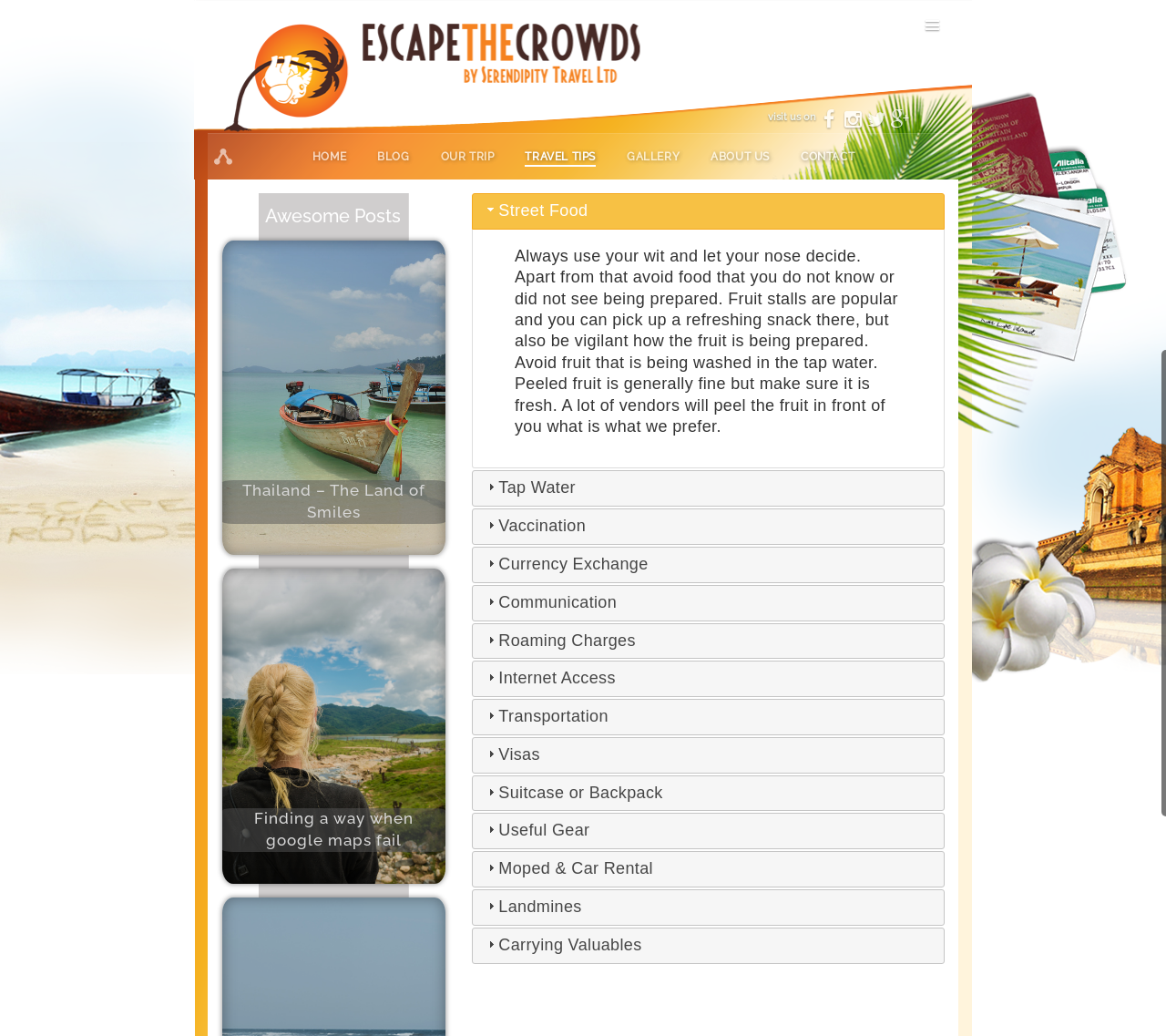Locate the bounding box of the UI element described in the following text: "Street Food".

[0.405, 0.186, 0.81, 0.221]